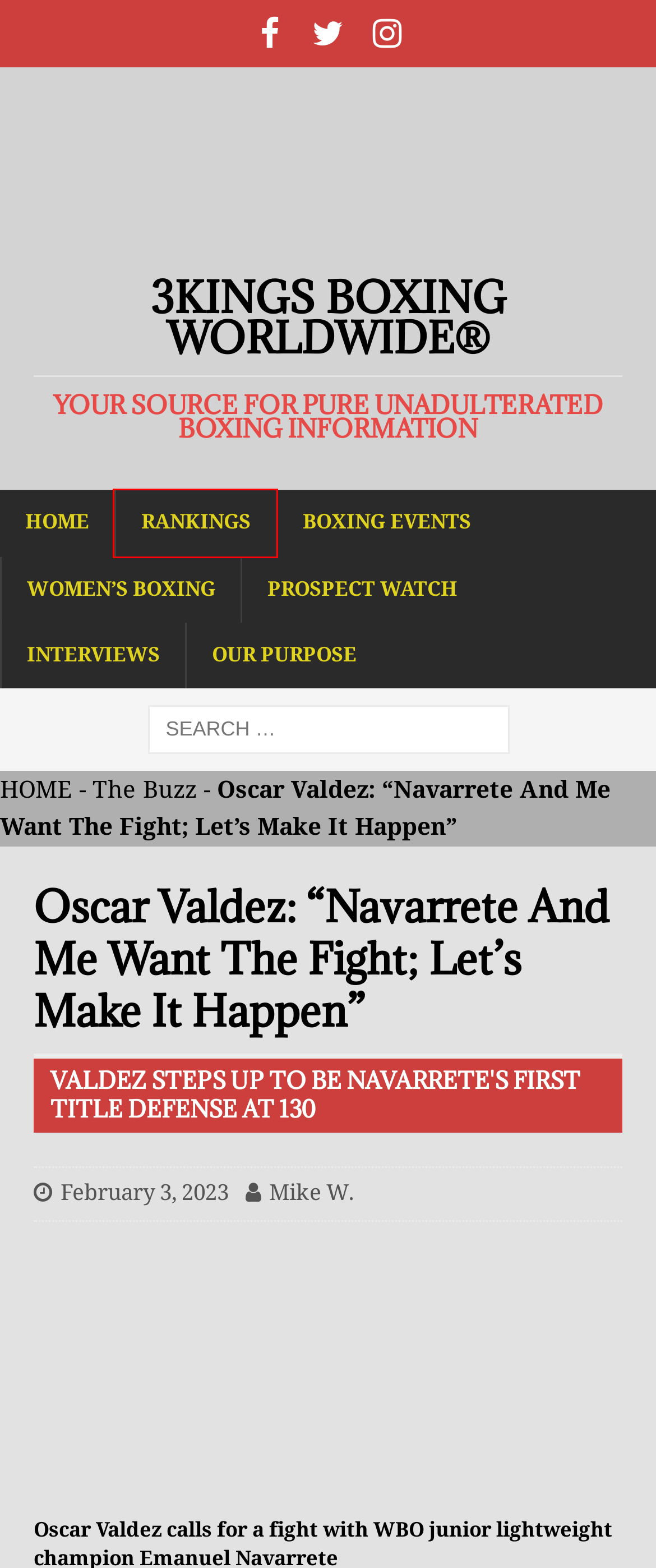Given a screenshot of a webpage with a red bounding box highlighting a UI element, choose the description that best corresponds to the new webpage after clicking the element within the red bounding box. Here are your options:
A. Prospect Watch: Boxing Category Archives - 3Kings Boxing WorldWide®
B. Women's Boxing: Boxing Tag Archives - 3Kings Boxing WorldWide®
C. Interviews: Boxing Category Archives - 3Kings Boxing WorldWide®
D. Mike Wilson Jr - Senior Writer
E. Rankings - WBC WBA WBO IBF - 3Kings Boxing WorldWide®
F. Boxing Events 2020: Upcoming Fights From All Over the World!
G. The Buzz: Boxing Category Archives - 3Kings Boxing WorldWide®
H. 3Kings Boxing WorldWide® - YOUR SOURCE FOR PURE UNADULTERATED BOXING INFORMATION

E